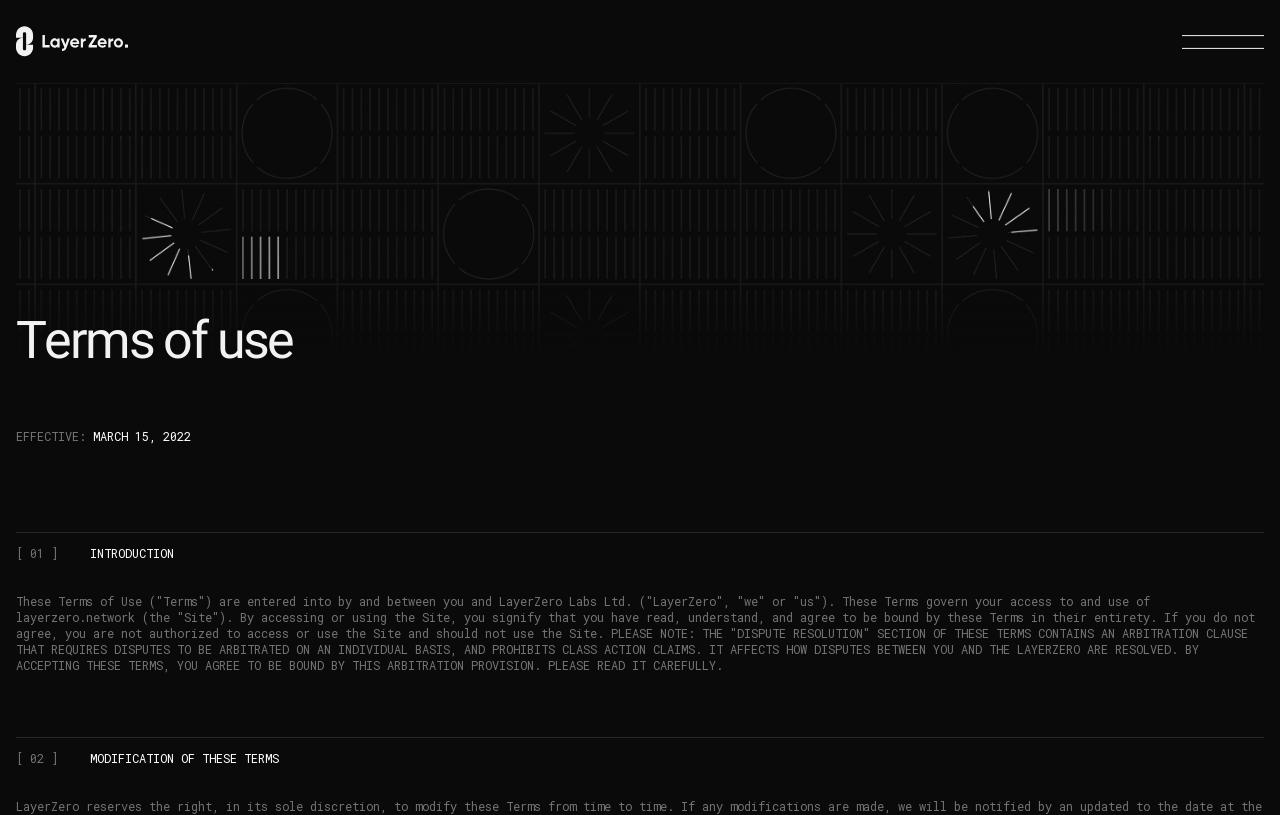How many sections are there in the terms?
Give a one-word or short phrase answer based on the image.

At least 2